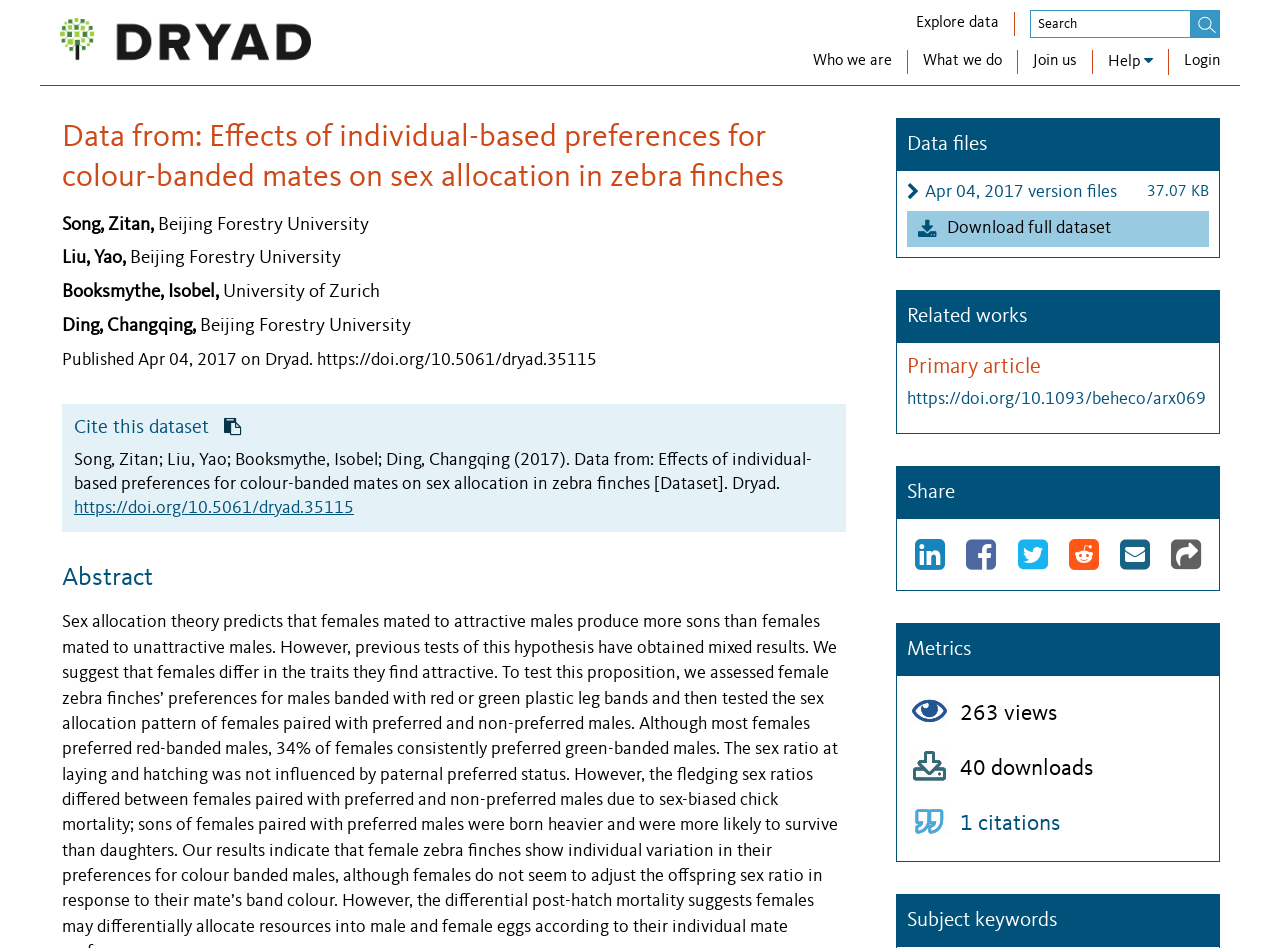What is the publication date of this dataset?
Refer to the image and respond with a one-word or short-phrase answer.

Apr 04, 2017